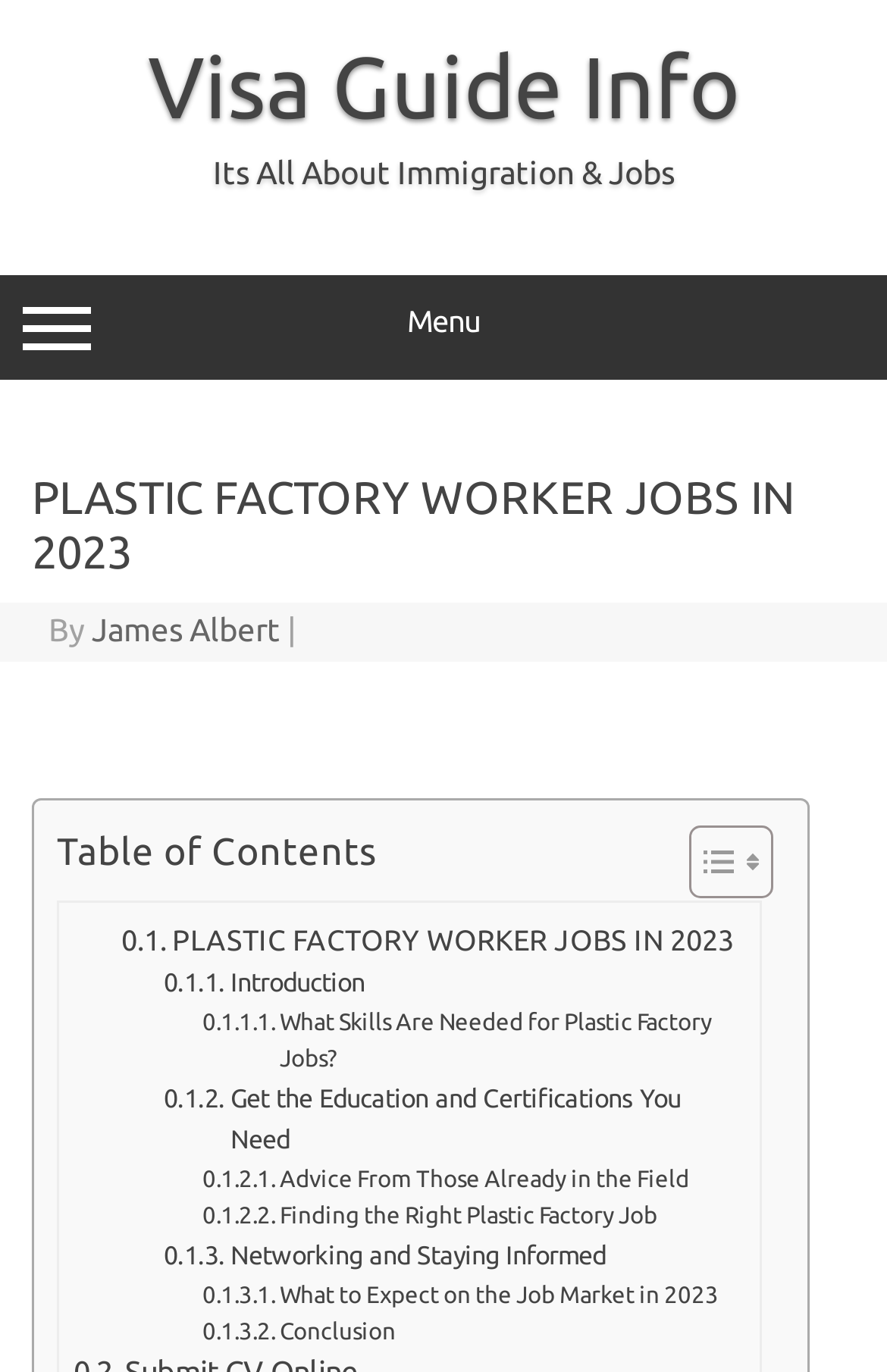Describe all significant elements and features of the webpage.

The webpage is about plastic factory worker jobs in 2023. At the top, there is a link to "Visa Guide Info" and a static text "Its All About Immigration & Jobs". Below them, there is a button labeled "Menu" which, when expanded, reveals a menu with a header "PLASTIC FACTORY WORKER JOBS IN 2023" and a subheading "By James Albert". 

To the right of the header, there is a vertical line separator, and below it, there is a table of contents section with a heading "Table of Contents" and a toggle button. The toggle button has two images, possibly indicating an expand or collapse function.

Below the table of contents section, there are nine links, each representing a section of the article. The sections are: "PLASTIC FACTORY WORKER JOBS IN 2023", "Introduction", "What Skills Are Needed for Plastic Factory Jobs?", "Get the Education and Certifications You Need", "Advice From Those Already in the Field", "Finding the Right Plastic Factory Job", "Networking and Staying Informed", "What to Expect on the Job Market in 2023", and "Conclusion". These links are arranged vertically, with the first link being at the top and the last link being at the bottom.